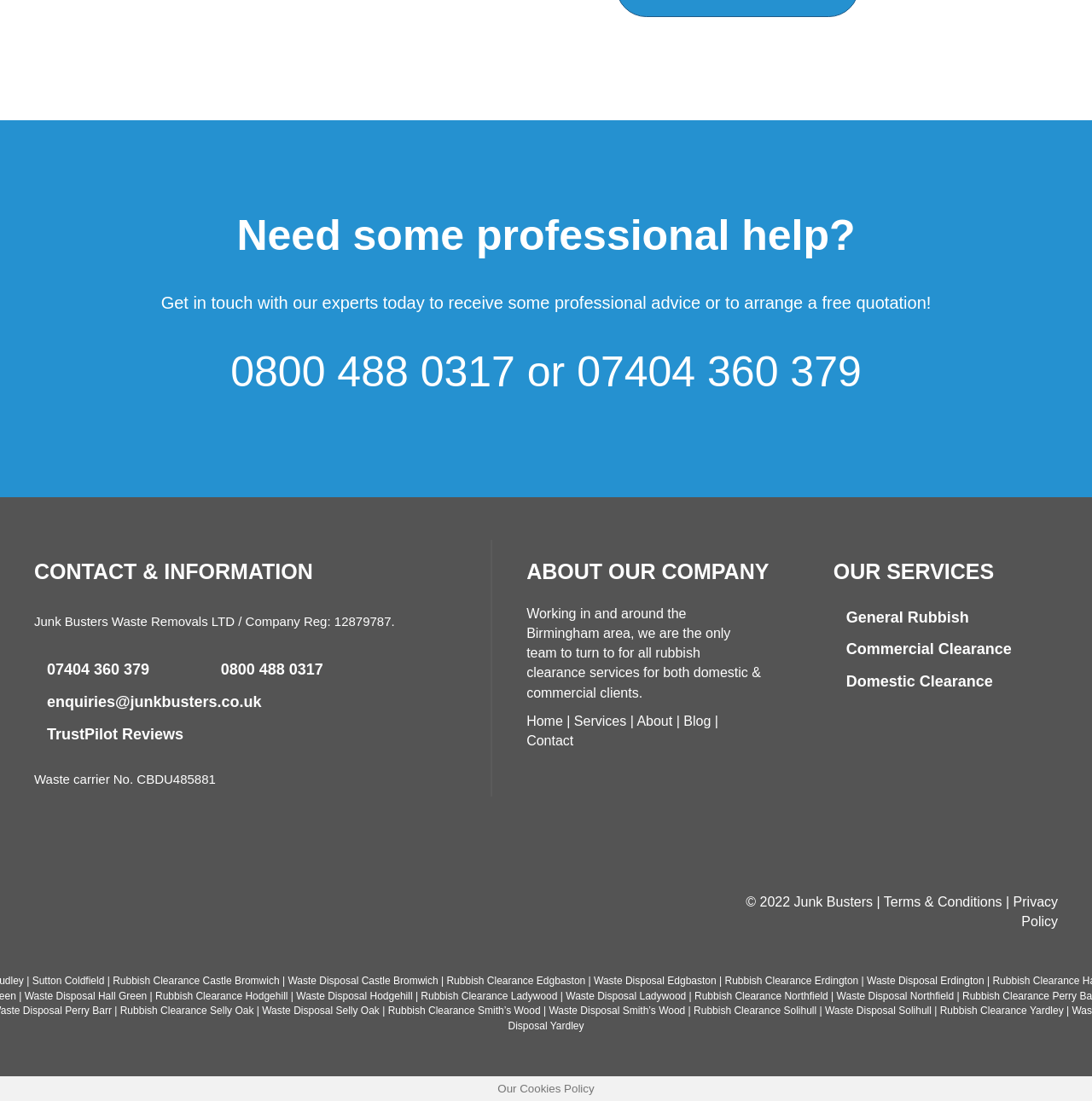What is the company's phone number?
Provide a comprehensive and detailed answer to the question.

The company's phone number can be found in the top section of the webpage, where it says 'Get in touch with our experts today to receive some professional advice or to arrange a free quotation!' and provides two phone numbers, 0800 488 0317 and 07404 360 379.